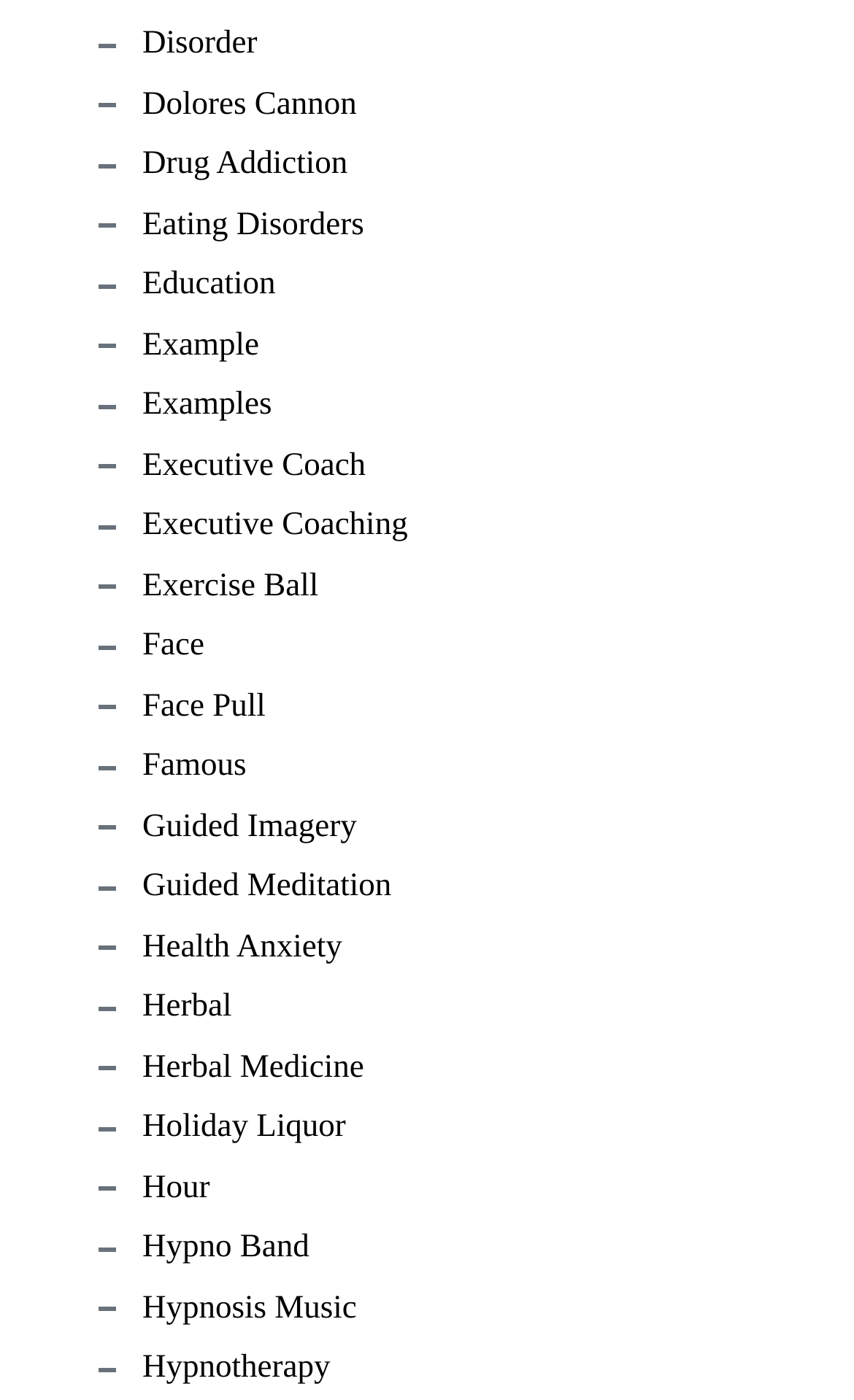Determine the bounding box coordinates of the clickable region to execute the instruction: "explore Eating Disorders". The coordinates should be four float numbers between 0 and 1, denoted as [left, top, right, bottom].

[0.167, 0.14, 0.426, 0.181]